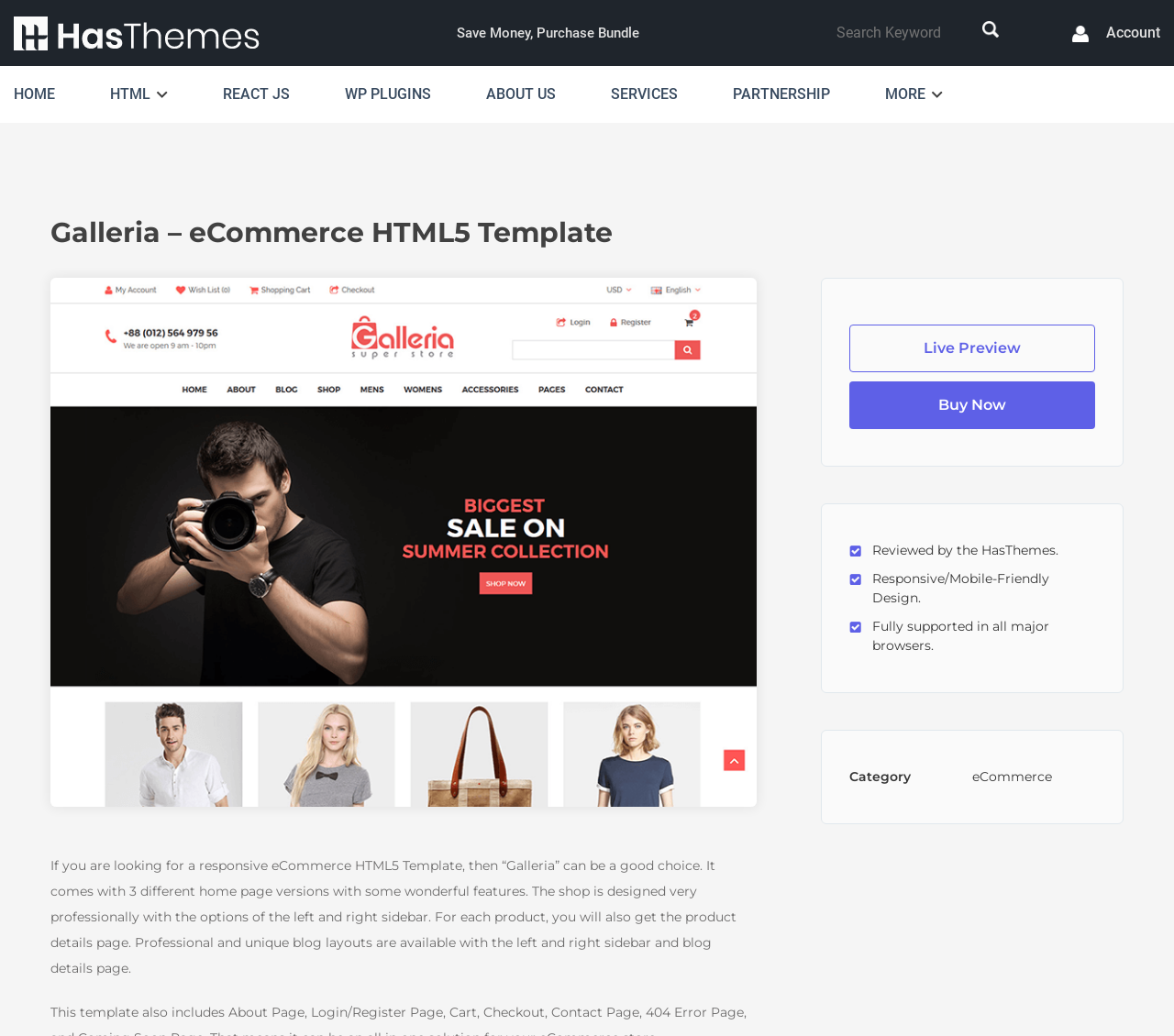Please provide the bounding box coordinates for the element that needs to be clicked to perform the instruction: "Search for something". The coordinates must consist of four float numbers between 0 and 1, formatted as [left, top, right, bottom].

[0.712, 0.009, 0.834, 0.055]